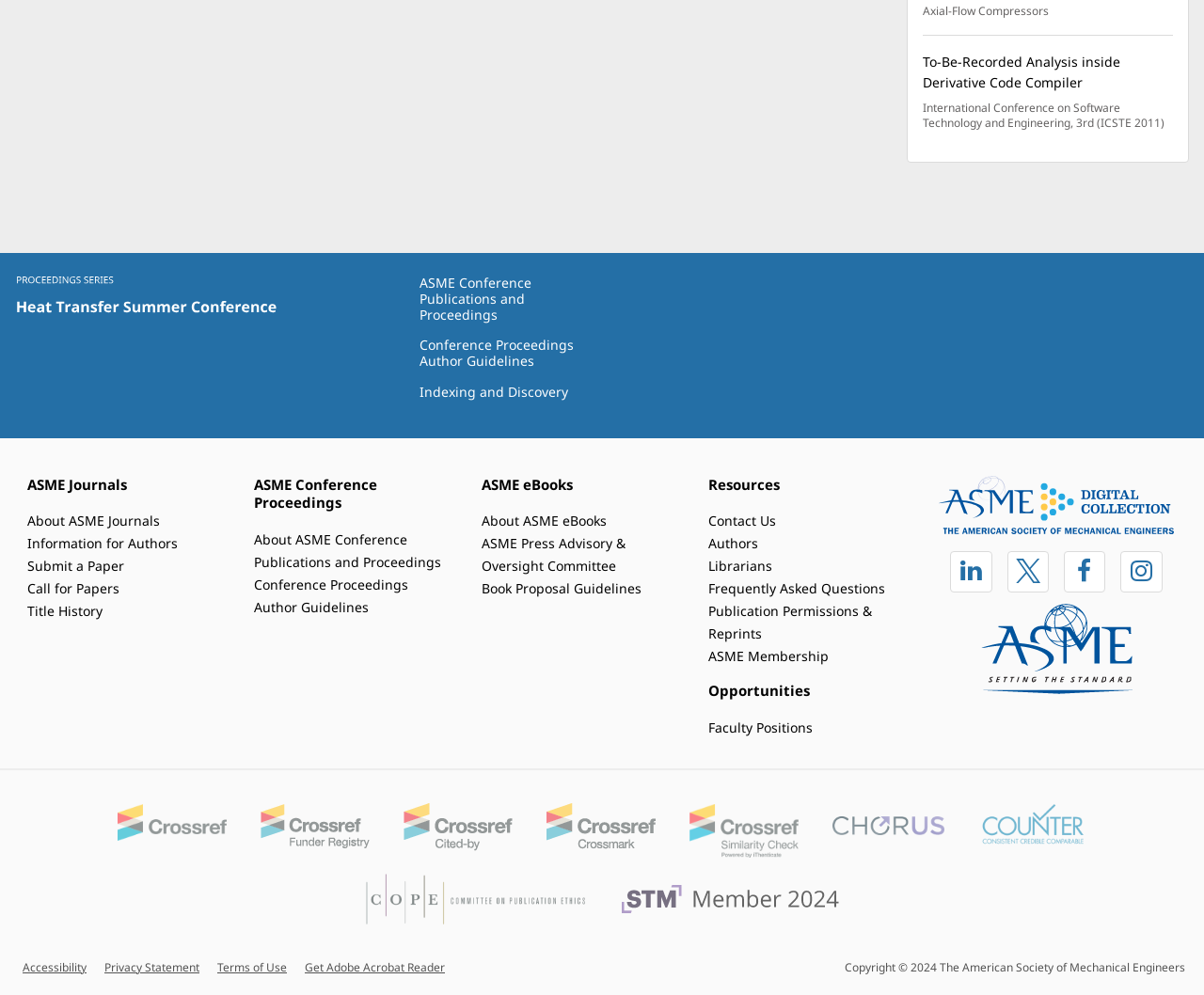Provide the bounding box coordinates of the section that needs to be clicked to accomplish the following instruction: "Check out ASME Conference Proceedings."

[0.211, 0.478, 0.367, 0.515]